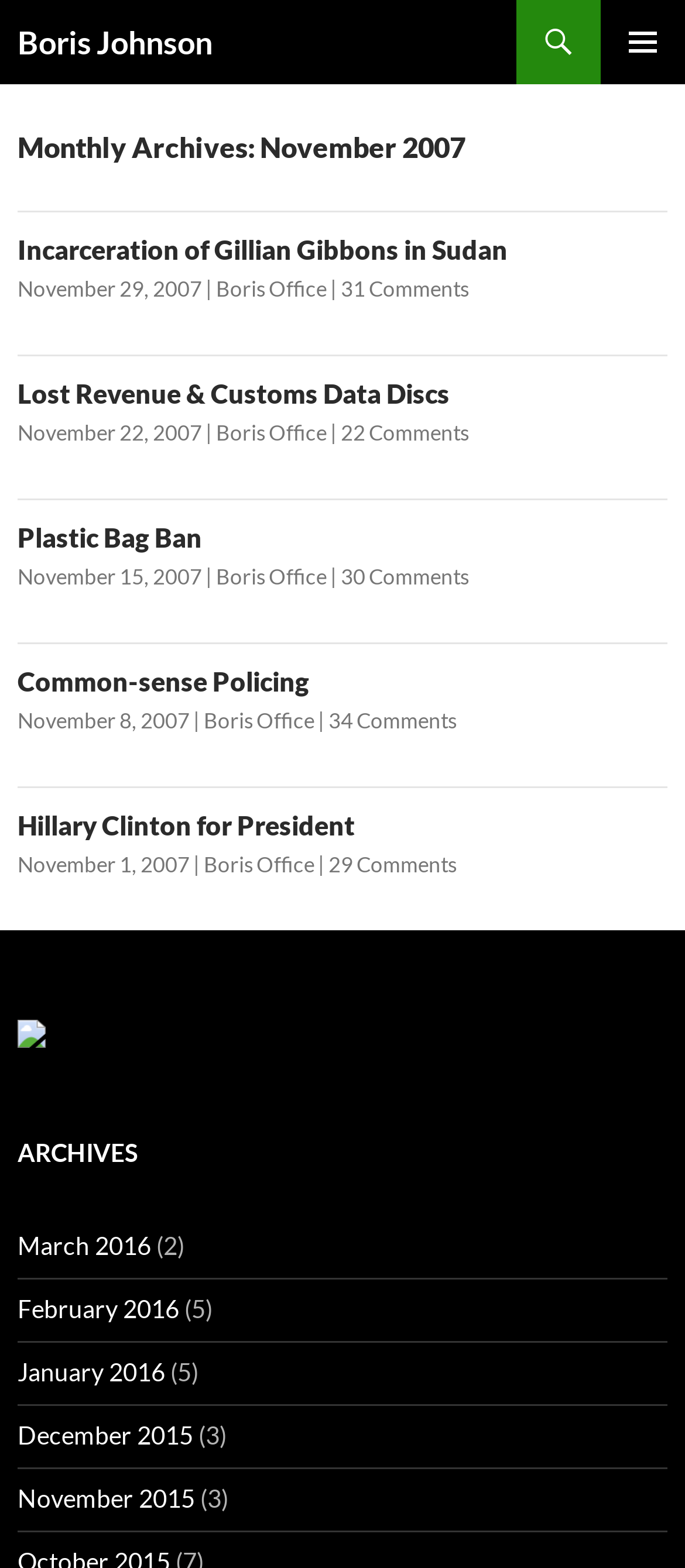Provide a brief response using a word or short phrase to this question:
How many archive links are there?

6